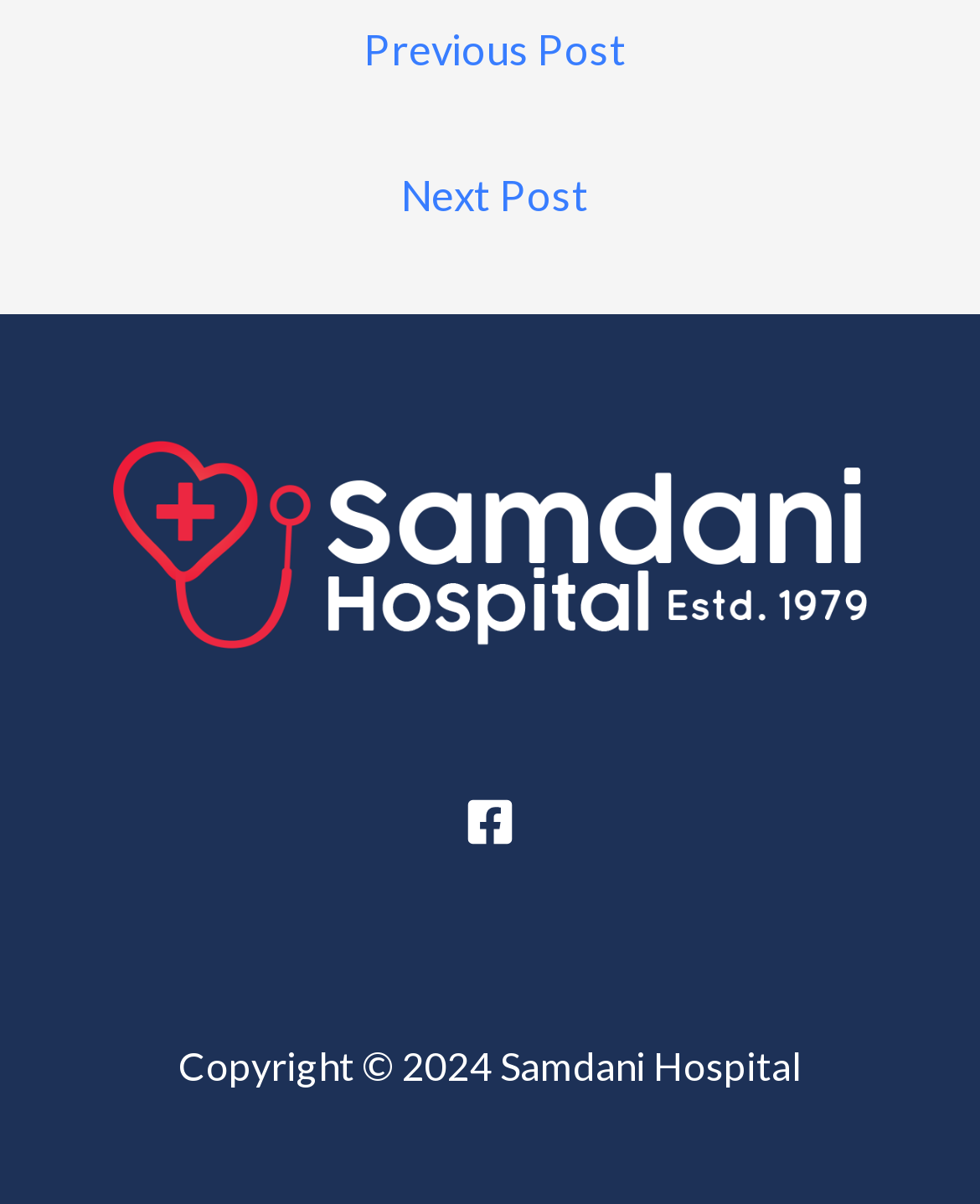Please provide a comprehensive response to the question below by analyzing the image: 
What year is the copyright for the website?

The copyright text at the bottom of the webpage specifies the year 2024, indicating that the website's content is copyrighted until that year.